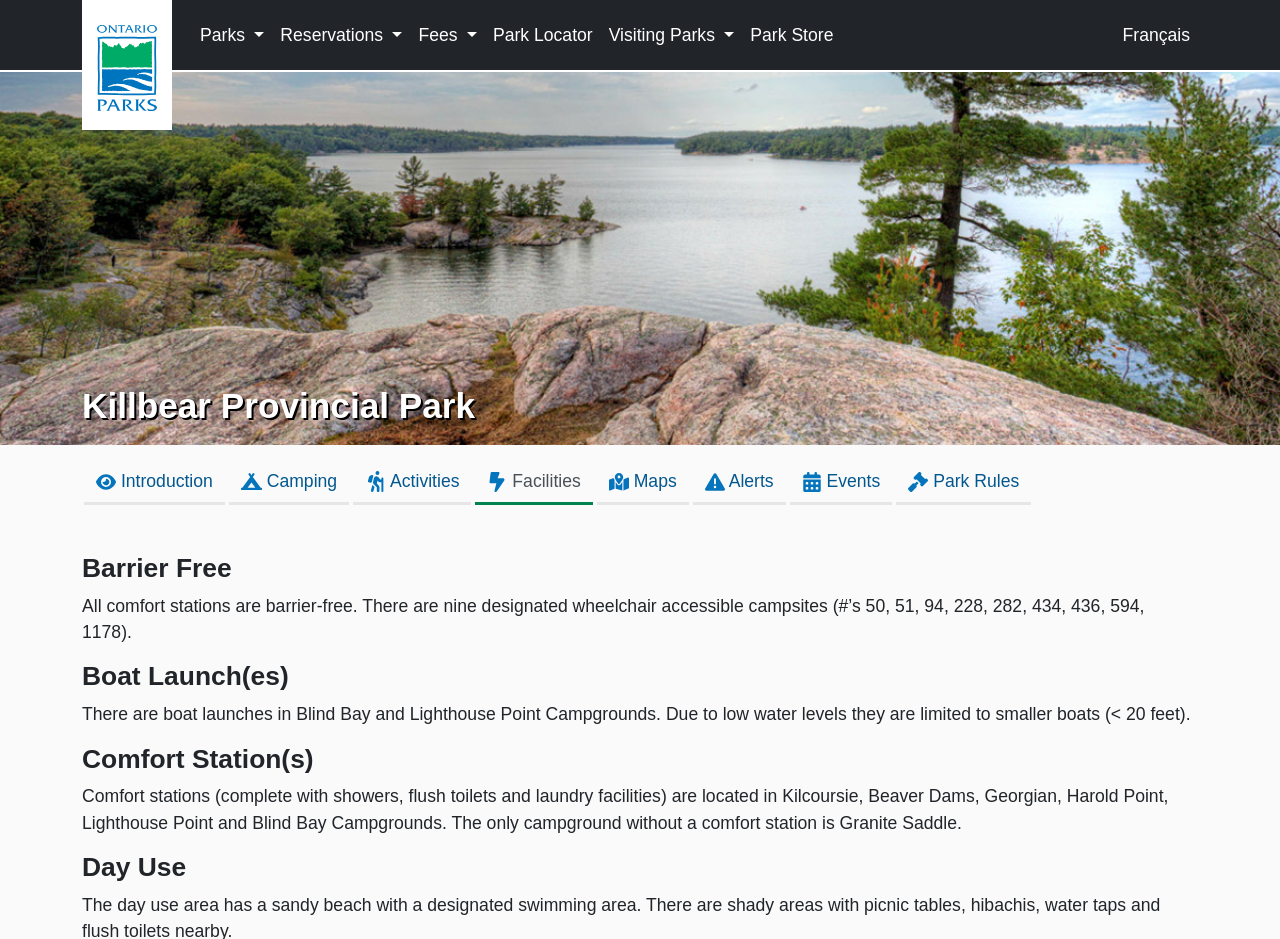Can you pinpoint the bounding box coordinates for the clickable element required for this instruction: "View Facilities information"? The coordinates should be four float numbers between 0 and 1, i.e., [left, top, right, bottom].

[0.371, 0.489, 0.463, 0.538]